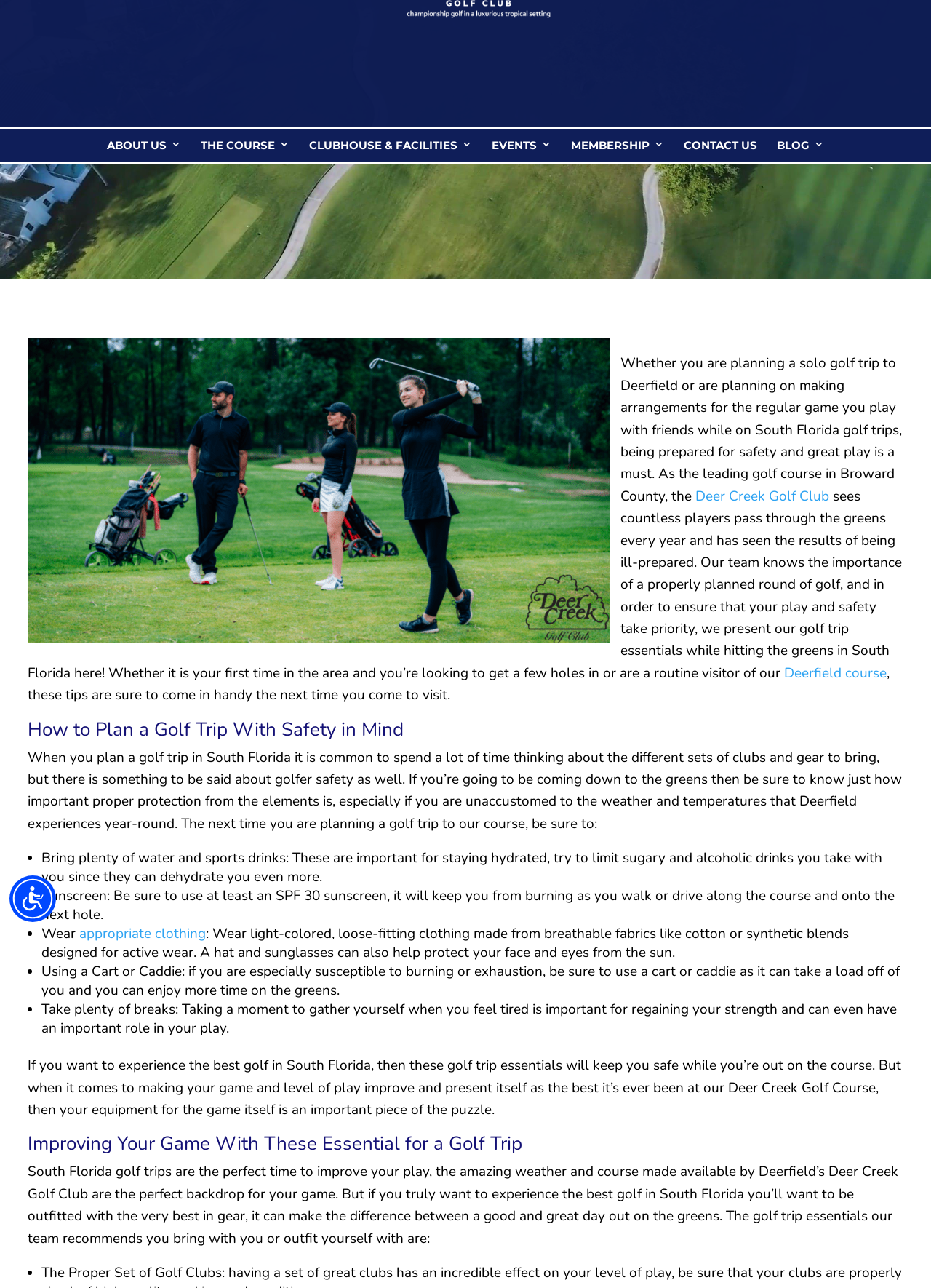Please determine the bounding box coordinates for the element that should be clicked to follow these instructions: "Read ABOUT US".

[0.115, 0.1, 0.195, 0.126]